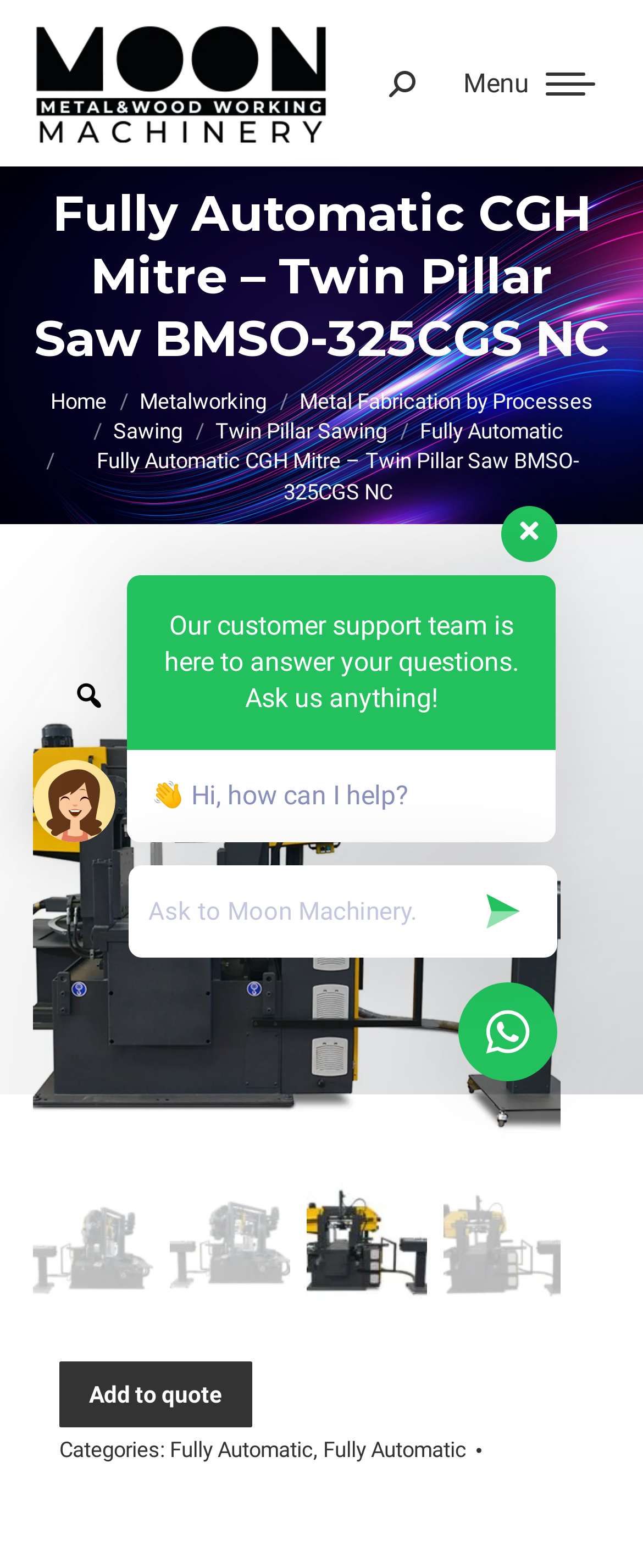How many images are shown on this webpage?
Answer the question using a single word or phrase, according to the image.

5